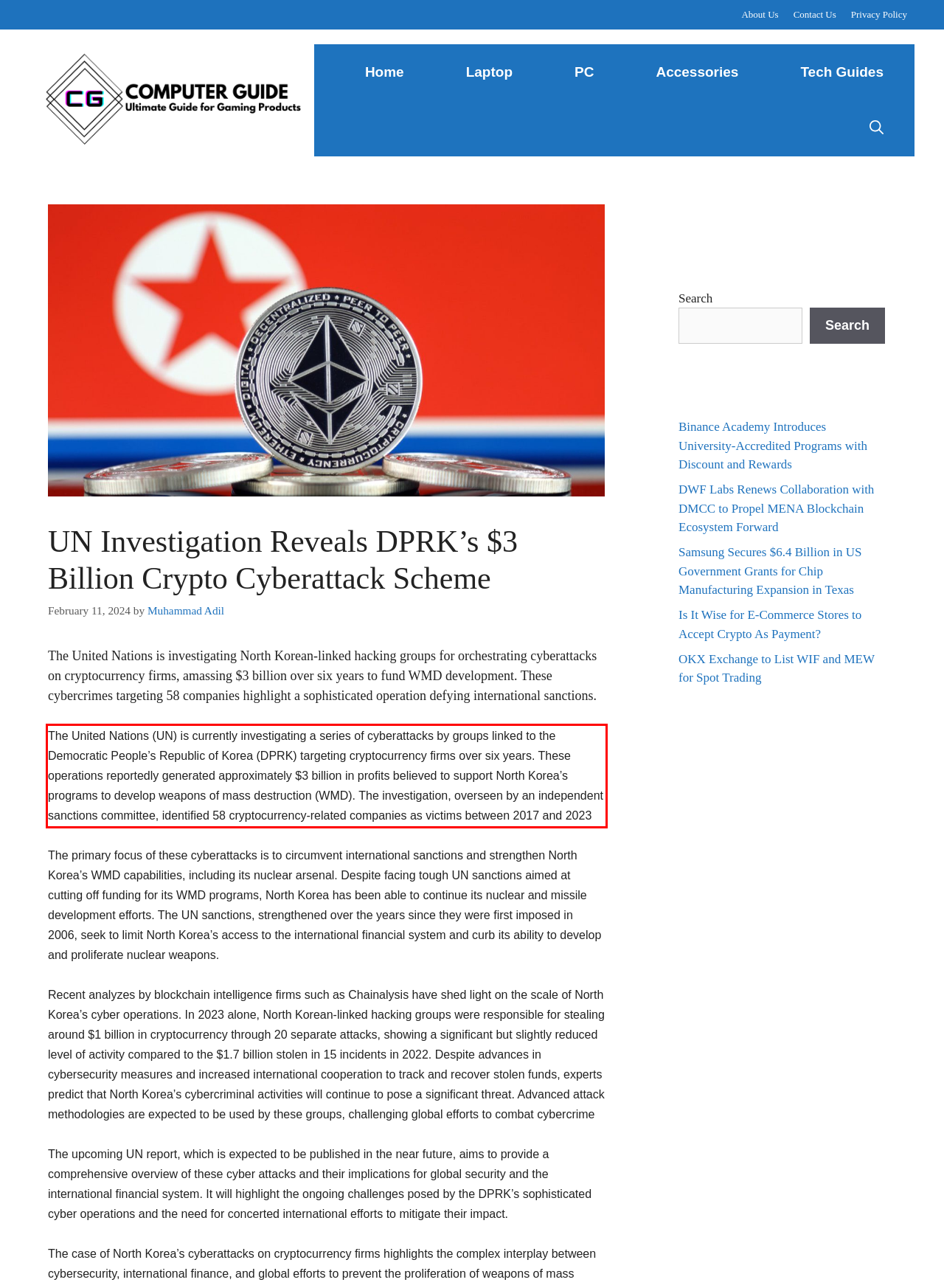You have a screenshot of a webpage with a UI element highlighted by a red bounding box. Use OCR to obtain the text within this highlighted area.

The United Nations (UN) is currently investigating a series of cyberattacks by groups linked to the Democratic People’s Republic of Korea (DPRK) targeting cryptocurrency firms over six years. These operations reportedly generated approximately $3 billion in profits believed to support North Korea’s programs to develop weapons of mass destruction (WMD). The investigation, overseen by an independent sanctions committee, identified 58 cryptocurrency-related companies as victims between 2017 and 2023​​​​​​